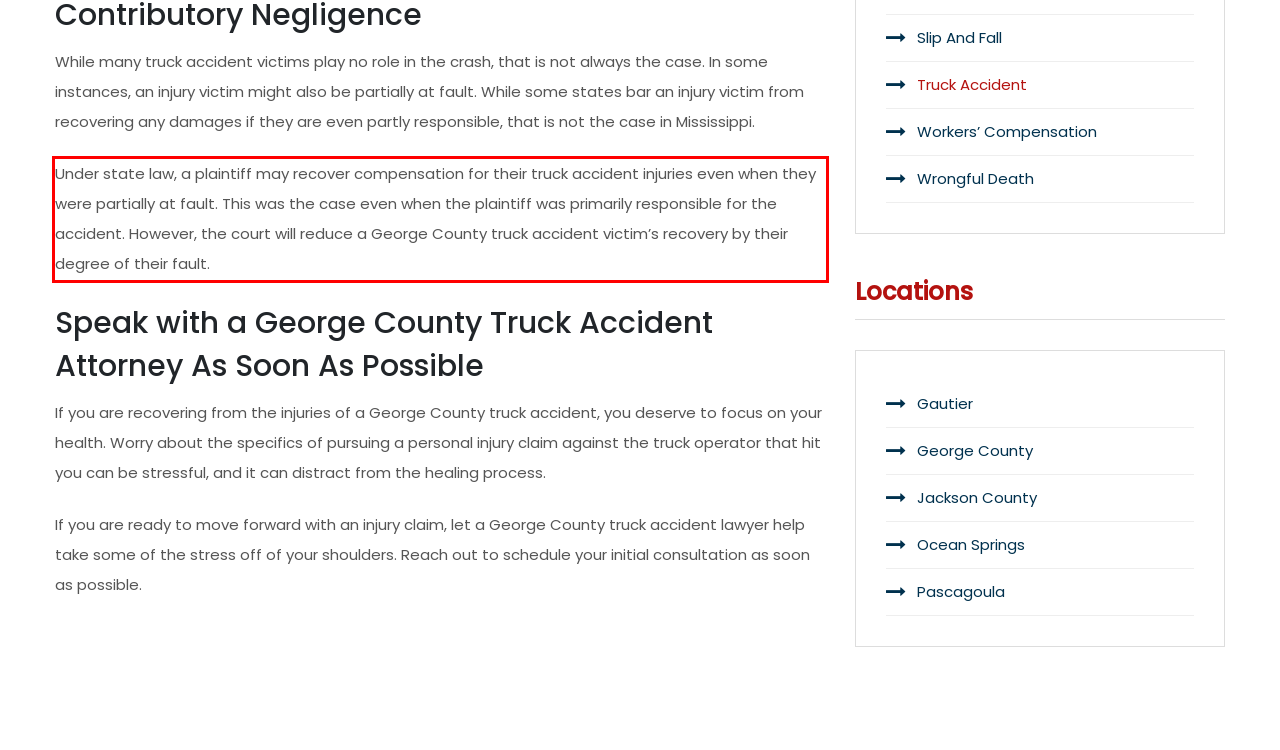By examining the provided screenshot of a webpage, recognize the text within the red bounding box and generate its text content.

Under state law, a plaintiff may recover compensation for their truck accident injuries even when they were partially at fault. This was the case even when the plaintiff was primarily responsible for the accident. However, the court will reduce a George County truck accident victim’s recovery by their degree of their fault.